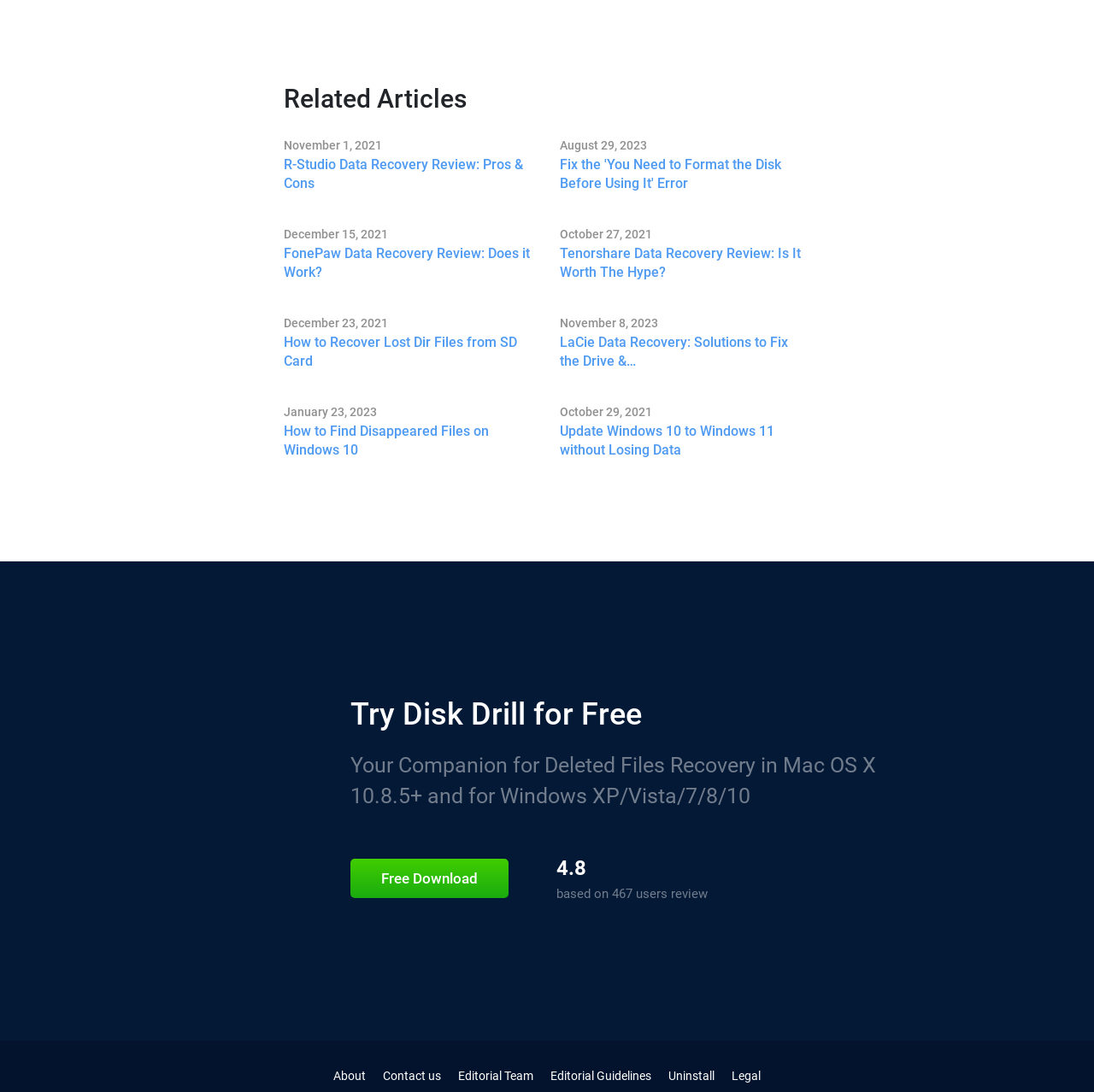Use the details in the image to answer the question thoroughly: 
What is the name of the data recovery software?

The name of the data recovery software is mentioned in the image element with bounding box coordinates [0.195, 0.639, 0.295, 0.739] and also in the static text element with bounding box coordinates [0.32, 0.638, 0.587, 0.671] as 'Disk Drill'.